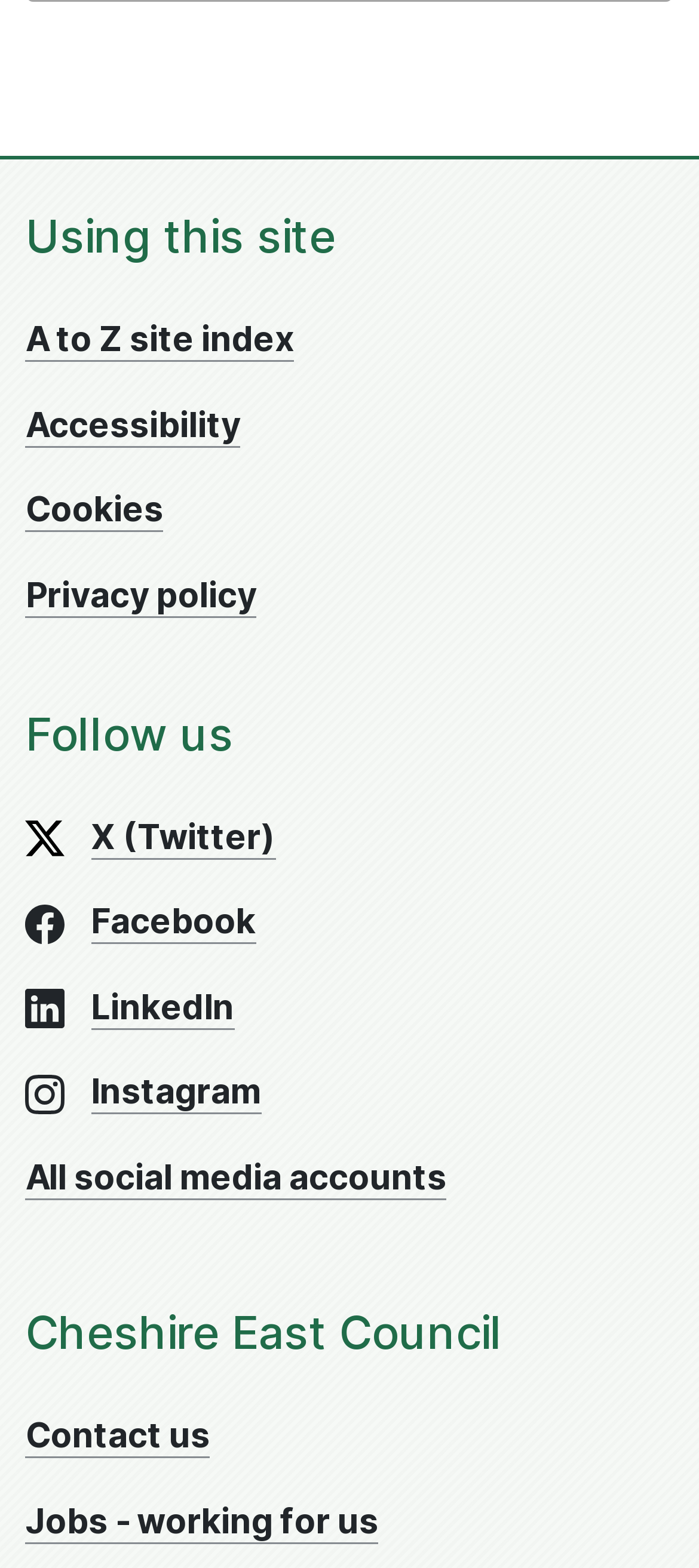Answer this question using a single word or a brief phrase:
What is the last link under 'Cheshire East Council suggested links'?

Jobs - working for us